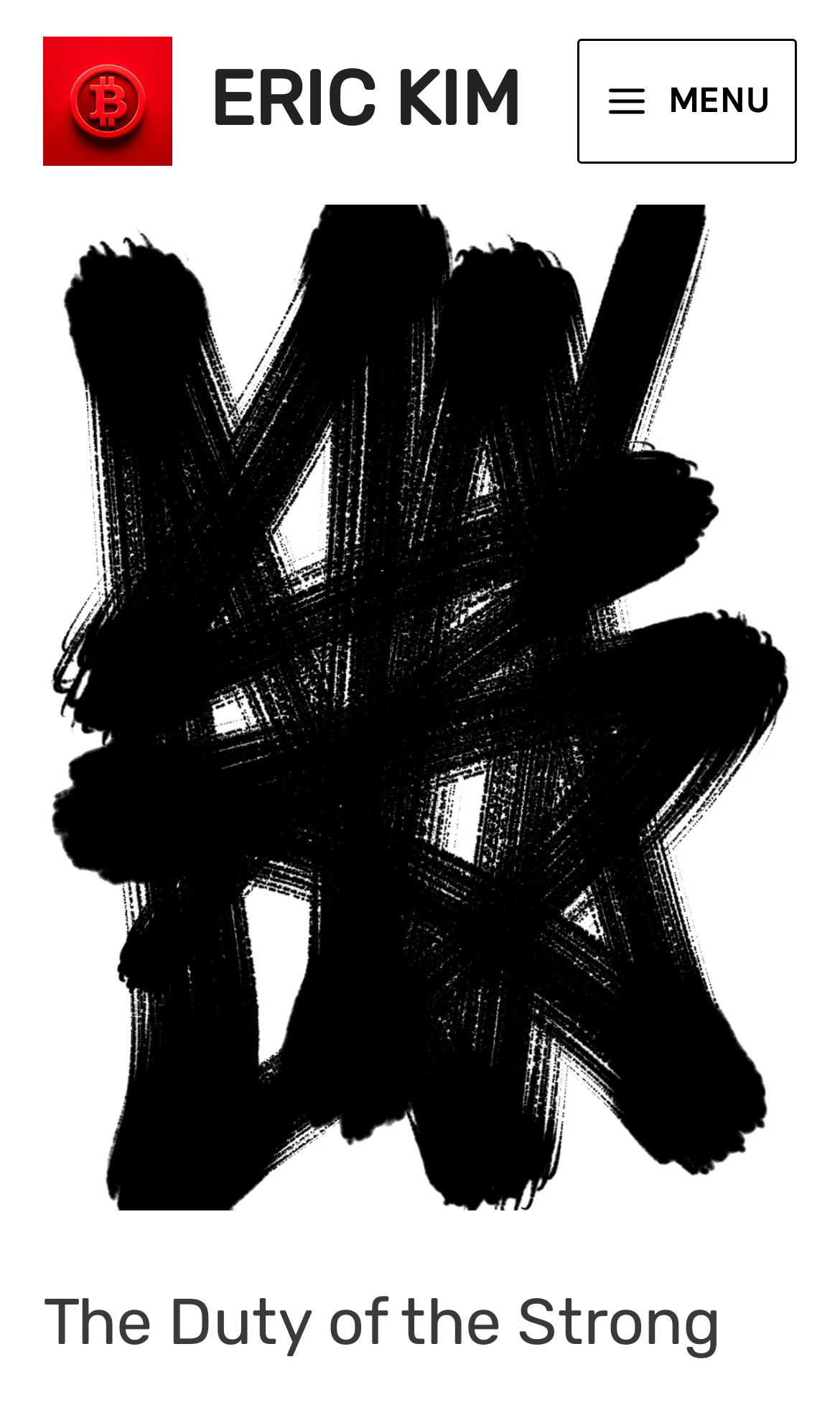Use a single word or phrase to answer the question: What is the logo above the main menu?

Red bitcoin